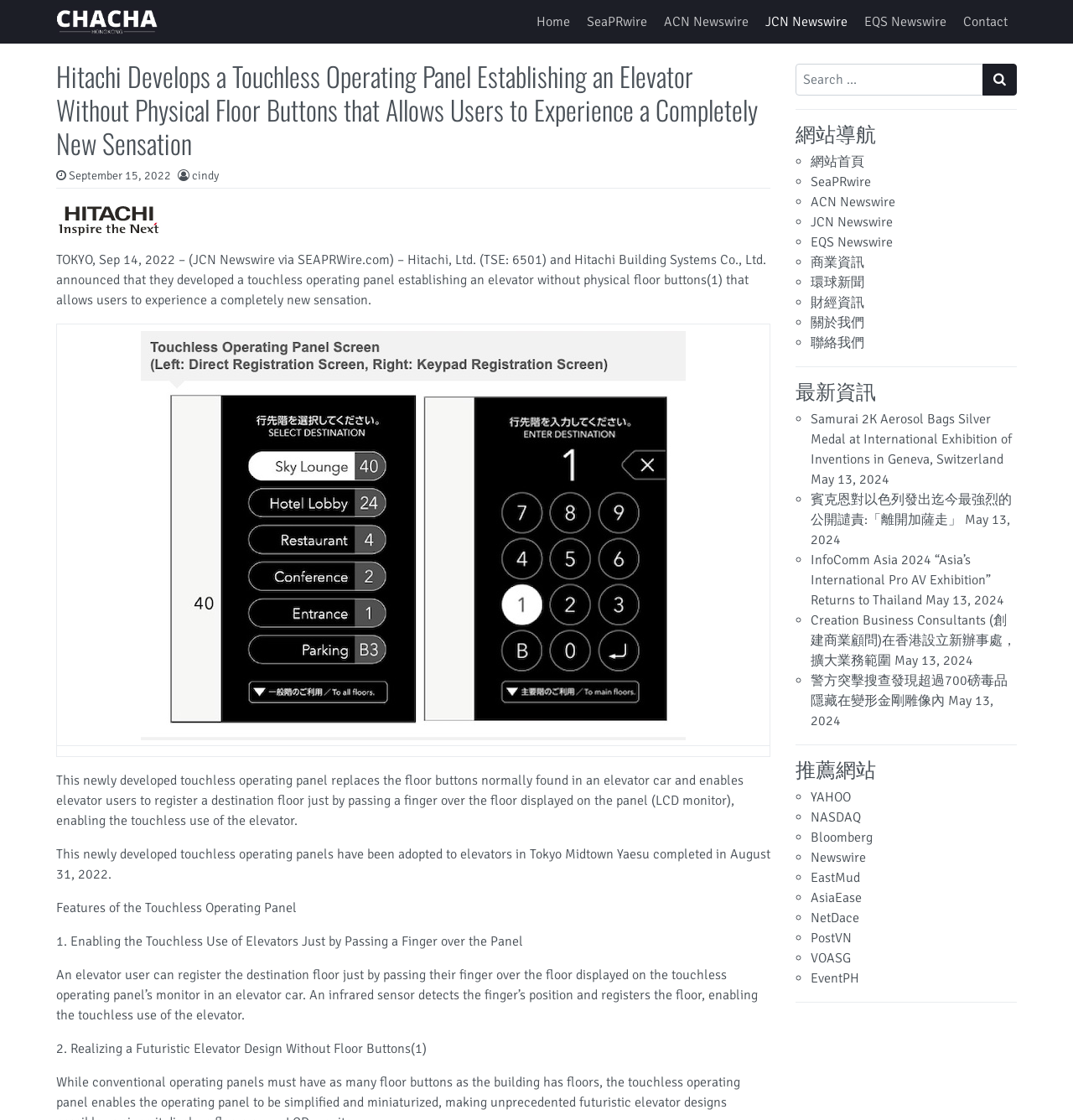Identify and provide the main heading of the webpage.

Hitachi Develops a Touchless Operating Panel Establishing an Elevator Without Physical Floor Buttons that Allows Users to Experience a Completely New Sensation